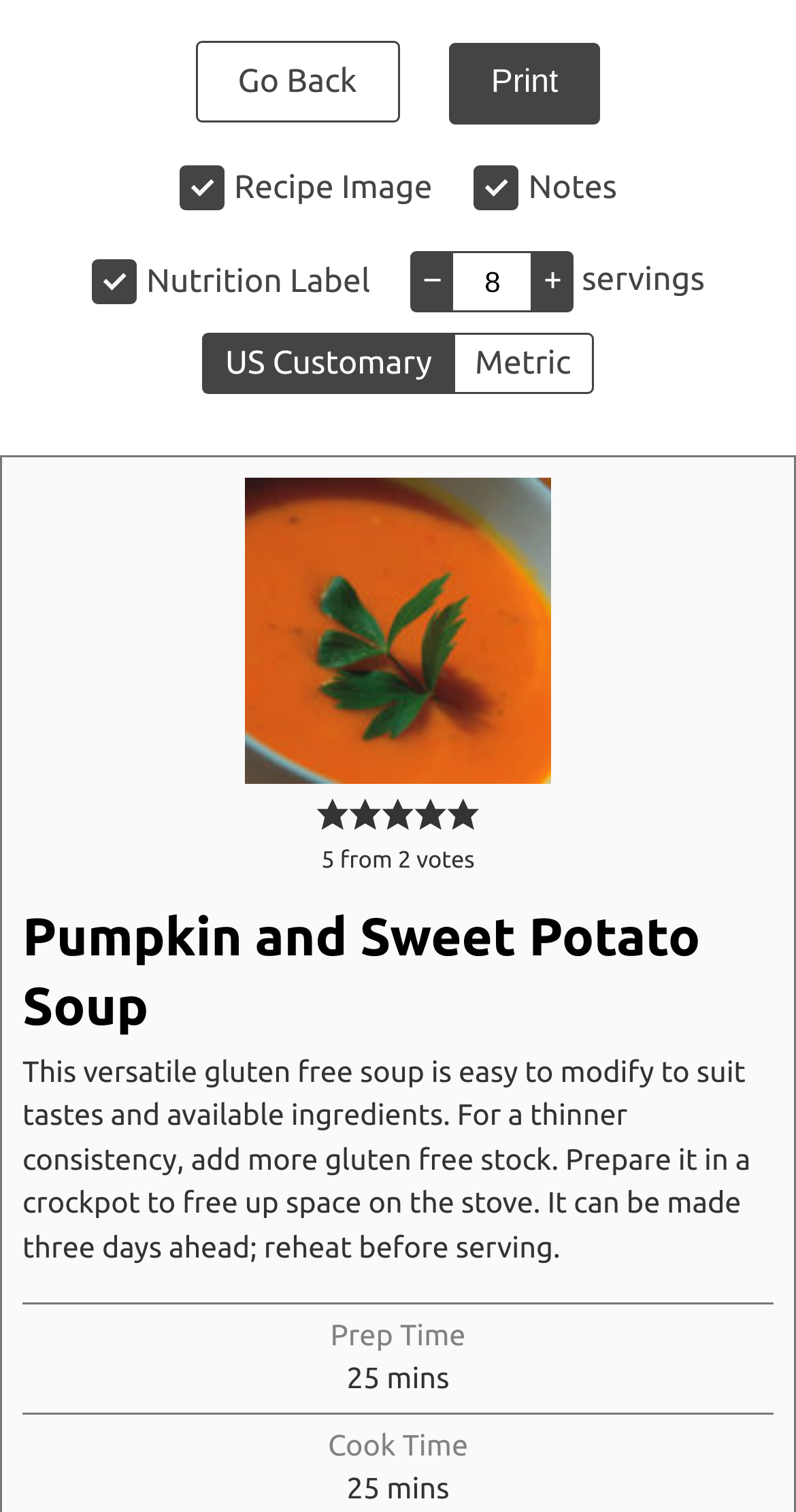For the element described, predict the bounding box coordinates as (top-left x, top-left y, bottom-right x, bottom-right y). All values should be between 0 and 1. Element description: Print

[0.563, 0.028, 0.755, 0.082]